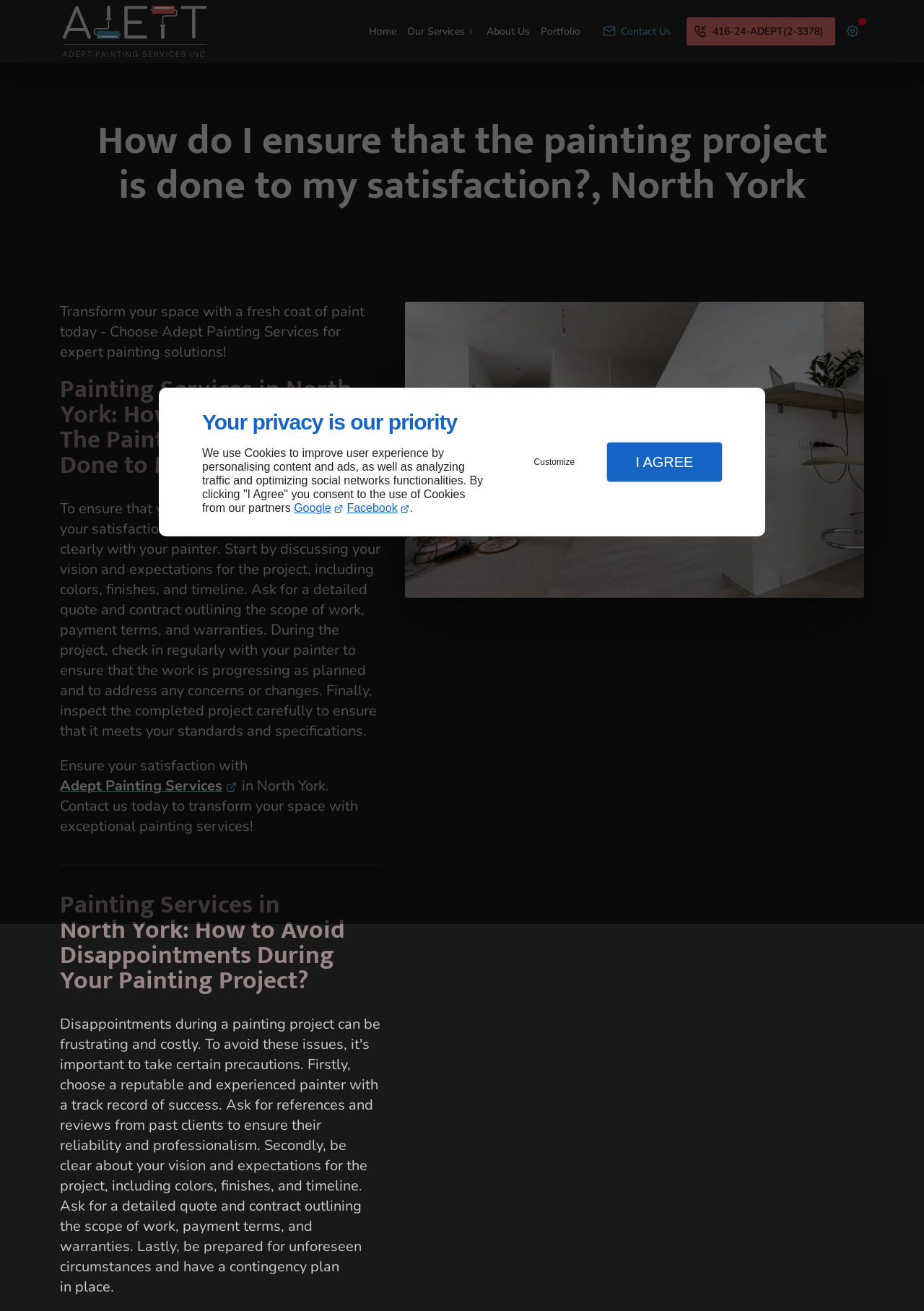Find the bounding box coordinates of the clickable area that will achieve the following instruction: "Call 416-24-ADEPT(2-3378)".

[0.743, 0.013, 0.904, 0.035]